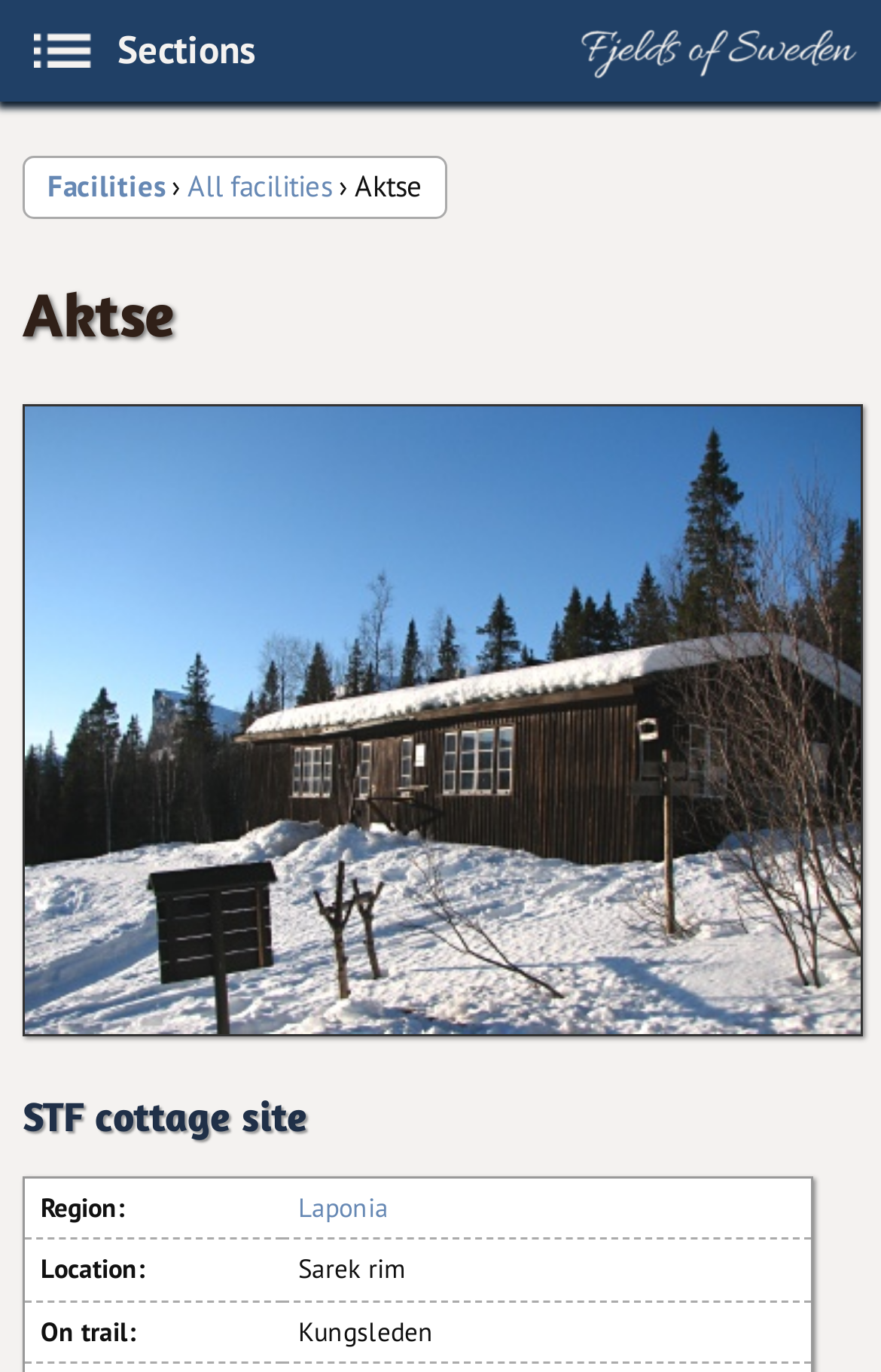Answer the question using only a single word or phrase: 
What trail is Aktse located on?

Kungsleden